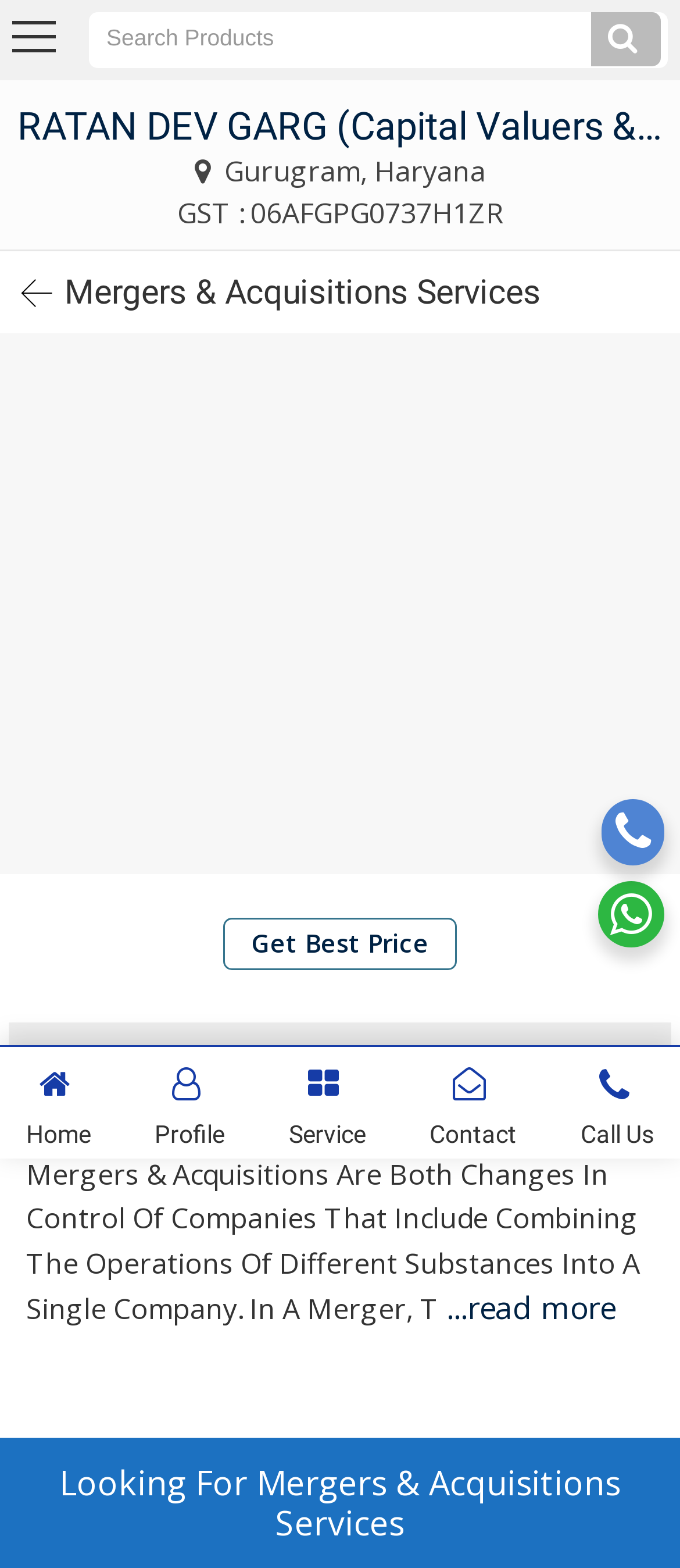Find and extract the text of the primary heading on the webpage.

Mergers & Acquisitions Services